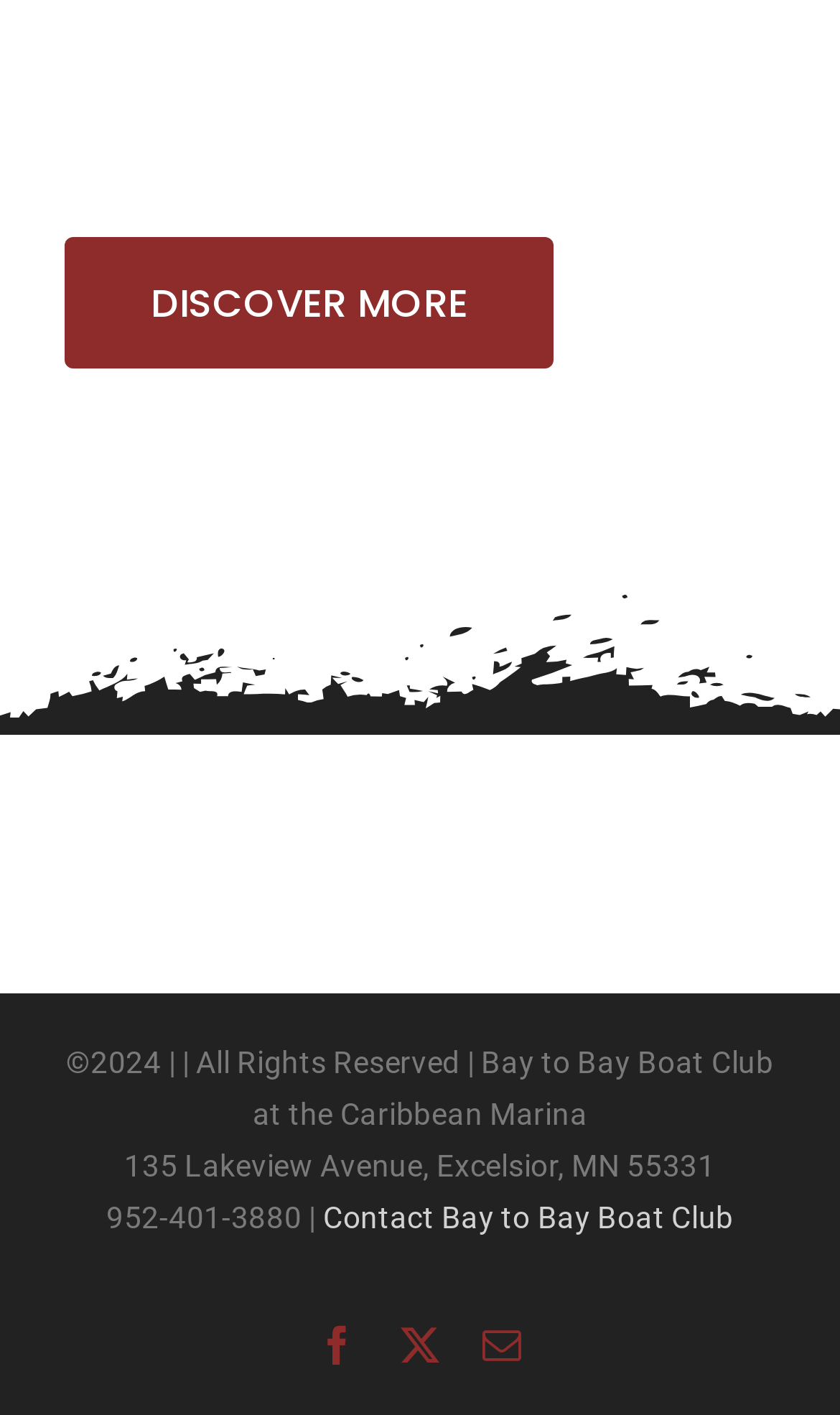How many contact methods are provided on the webpage?
Using the picture, provide a one-word or short phrase answer.

3